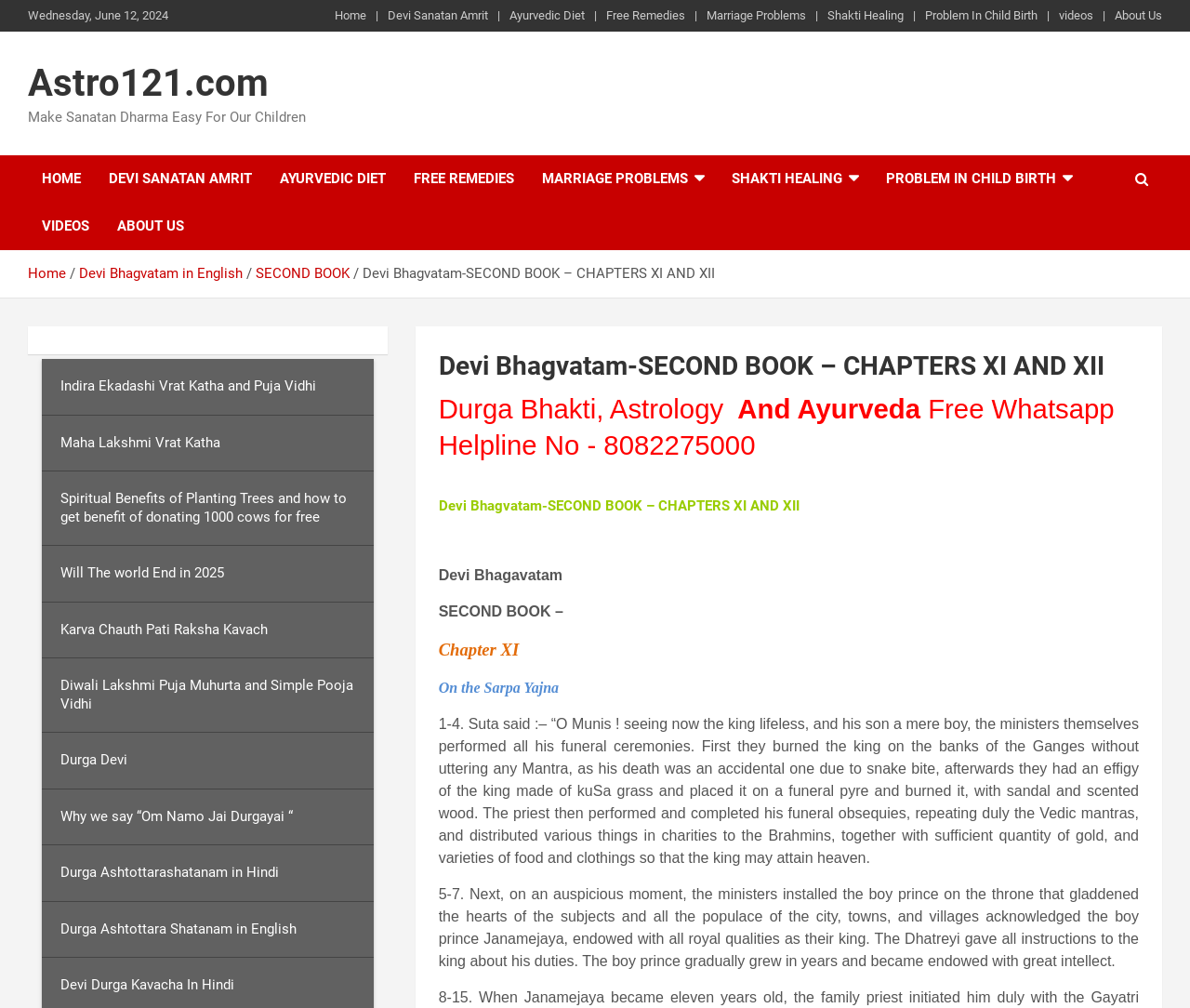What is the name of the book being discussed?
Look at the image and answer the question with a single word or phrase.

Devi Bhagvatam